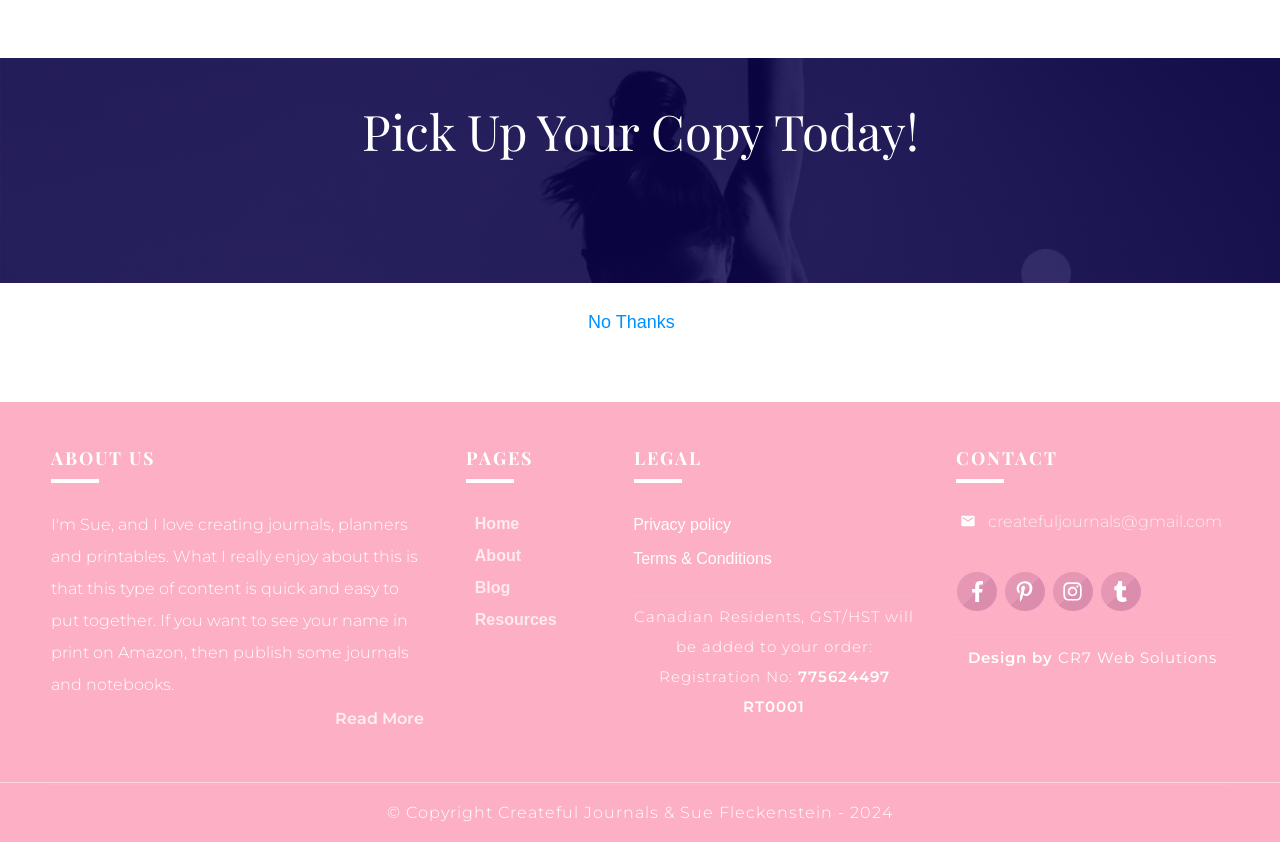Identify the bounding box for the described UI element: "Terms & Conditions".

[0.495, 0.648, 0.603, 0.678]